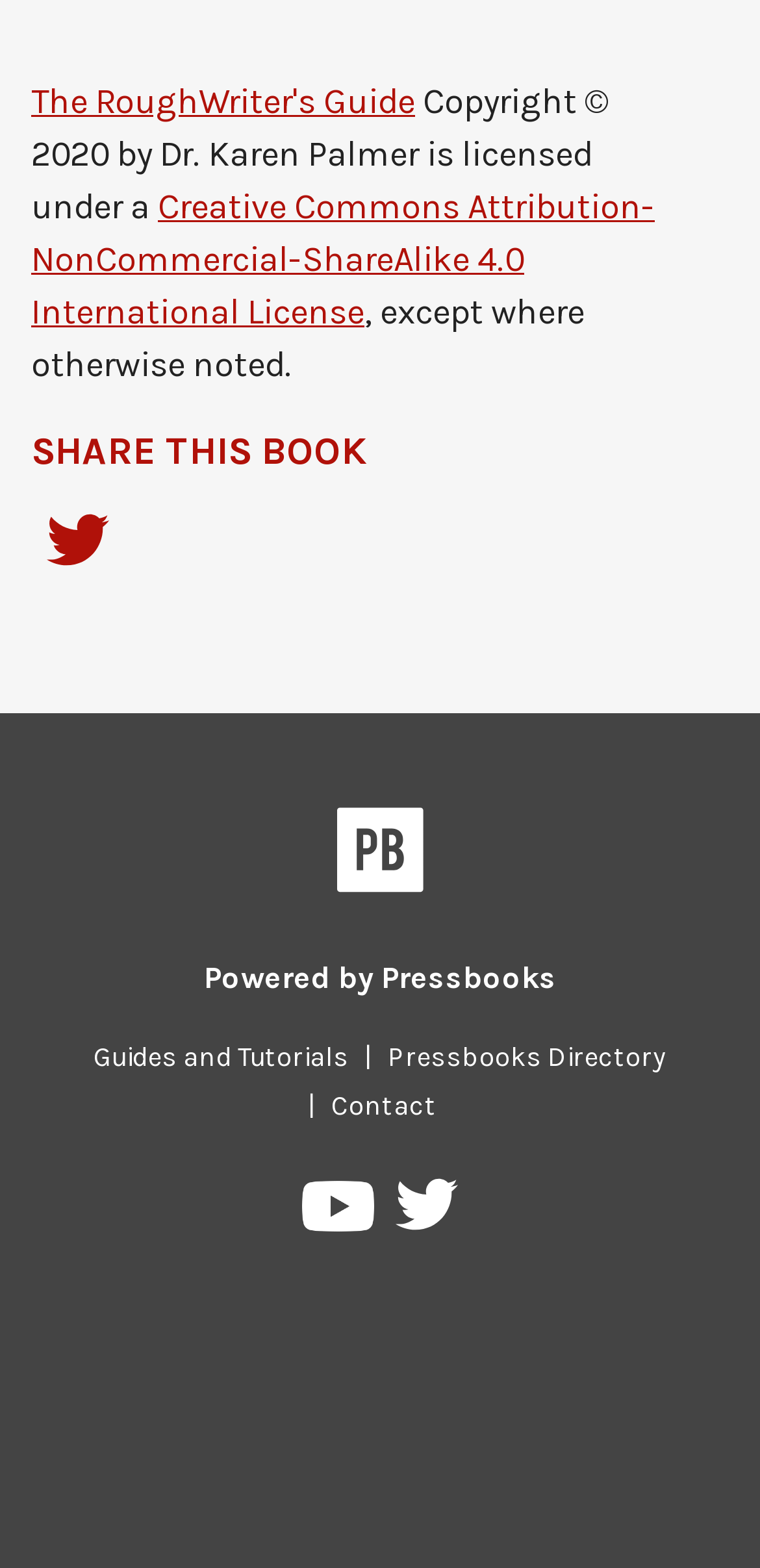Please provide a comprehensive answer to the question based on the screenshot: What is the name of the platform that powers this book?

The platform that powers this book is mentioned at the bottom of the page, which states 'Powered by Pressbooks'.